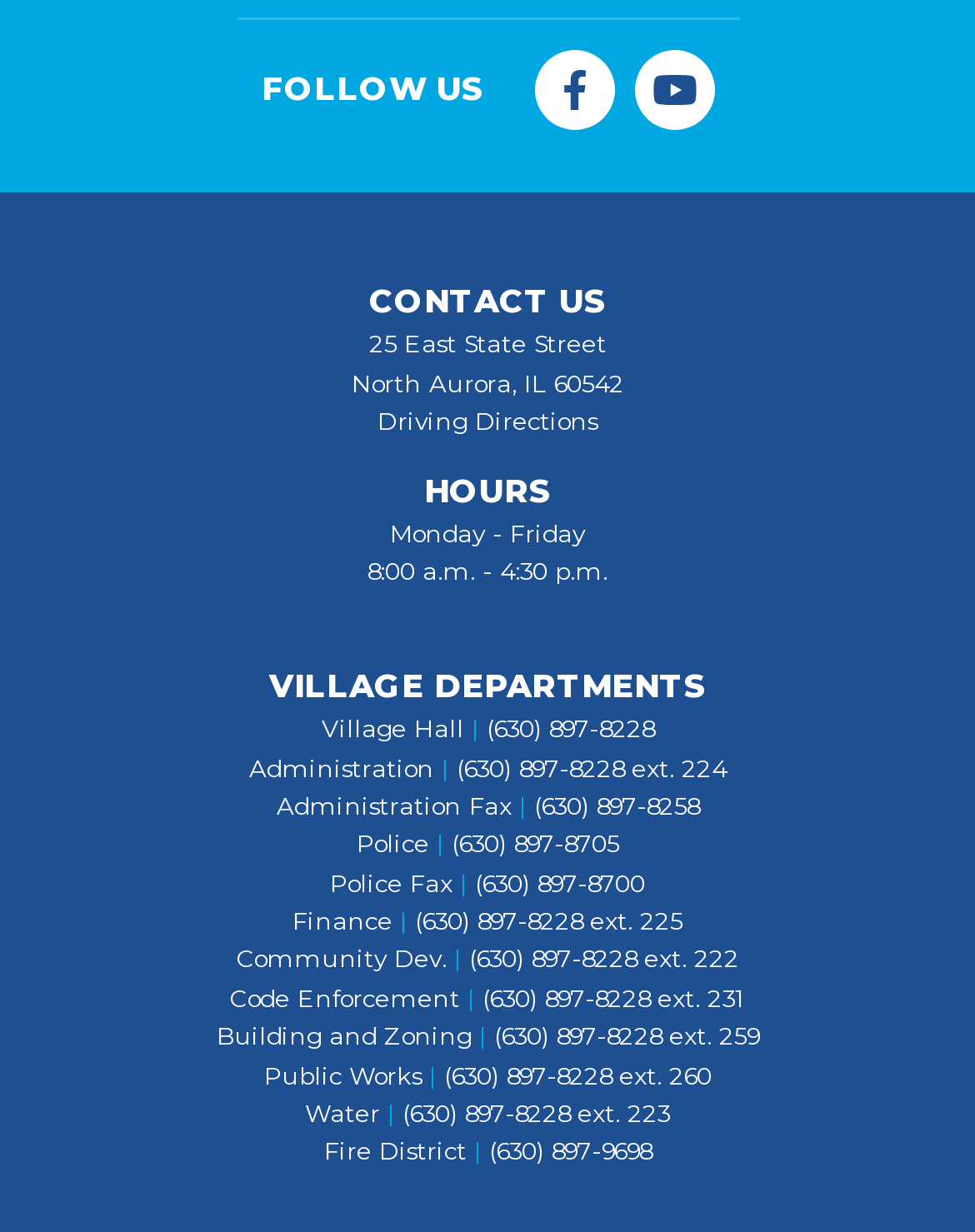Analyze the image and deliver a detailed answer to the question: What departments are listed on the webpage?

I found the departments by looking at the static text elements under the 'VILLAGE DEPARTMENTS' heading, which lists the various departments with their corresponding phone numbers and fax numbers.